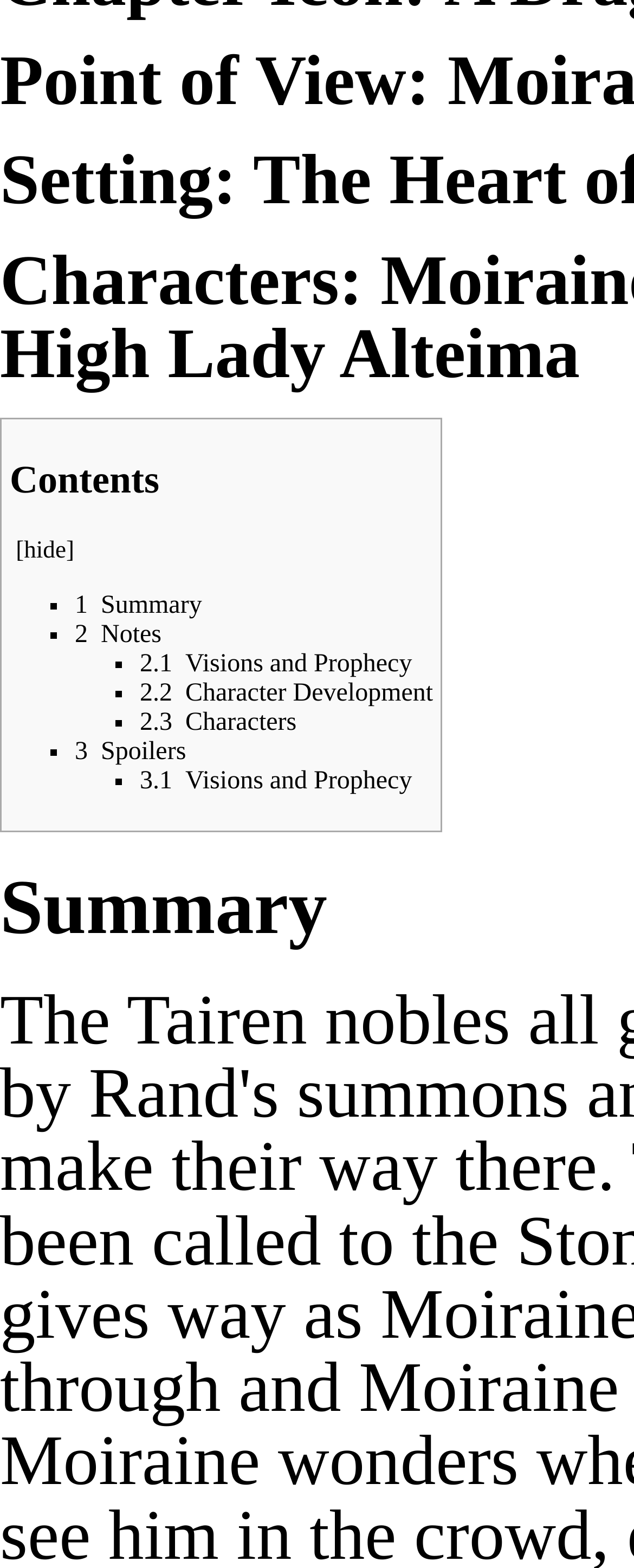Provide a single word or phrase to answer the given question: 
What is the point of view of this webpage?

Not specified